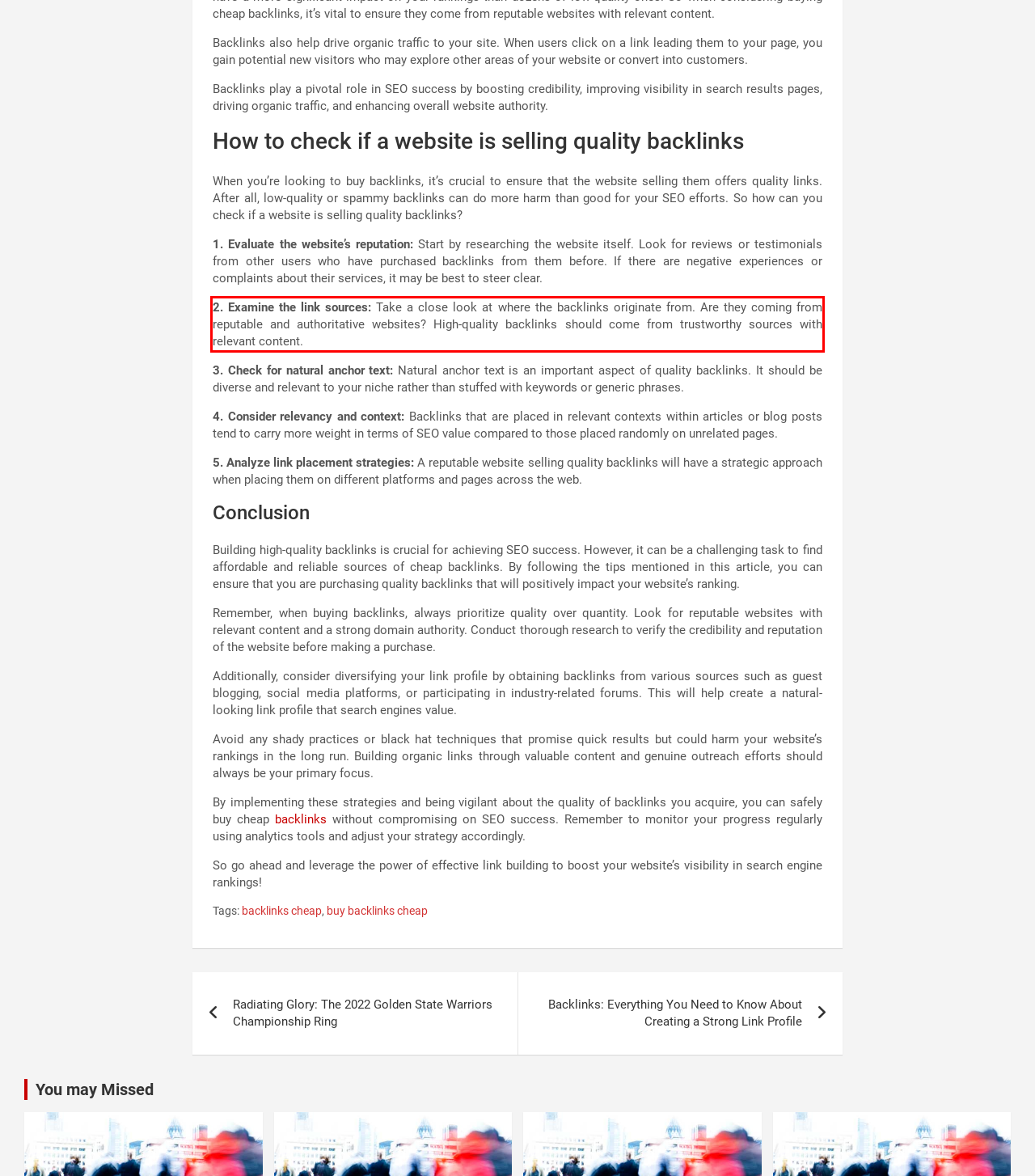Observe the screenshot of the webpage that includes a red rectangle bounding box. Conduct OCR on the content inside this red bounding box and generate the text.

2. Examine the link sources: Take a close look at where the backlinks originate from. Are they coming from reputable and authoritative websites? High-quality backlinks should come from trustworthy sources with relevant content.